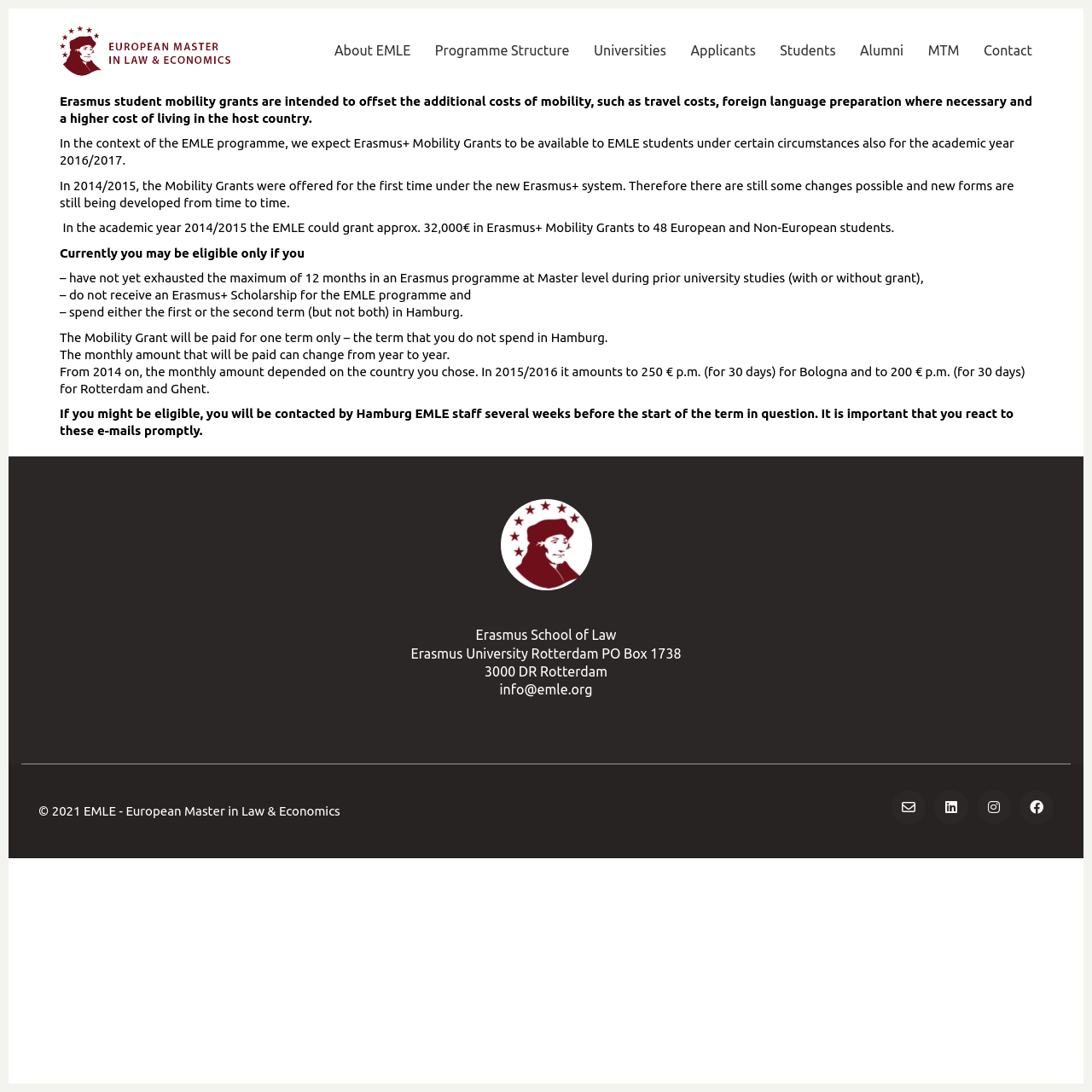Locate the bounding box coordinates of the item that should be clicked to fulfill the instruction: "Click on the 'About EMLE' link".

[0.306, 0.038, 0.376, 0.055]